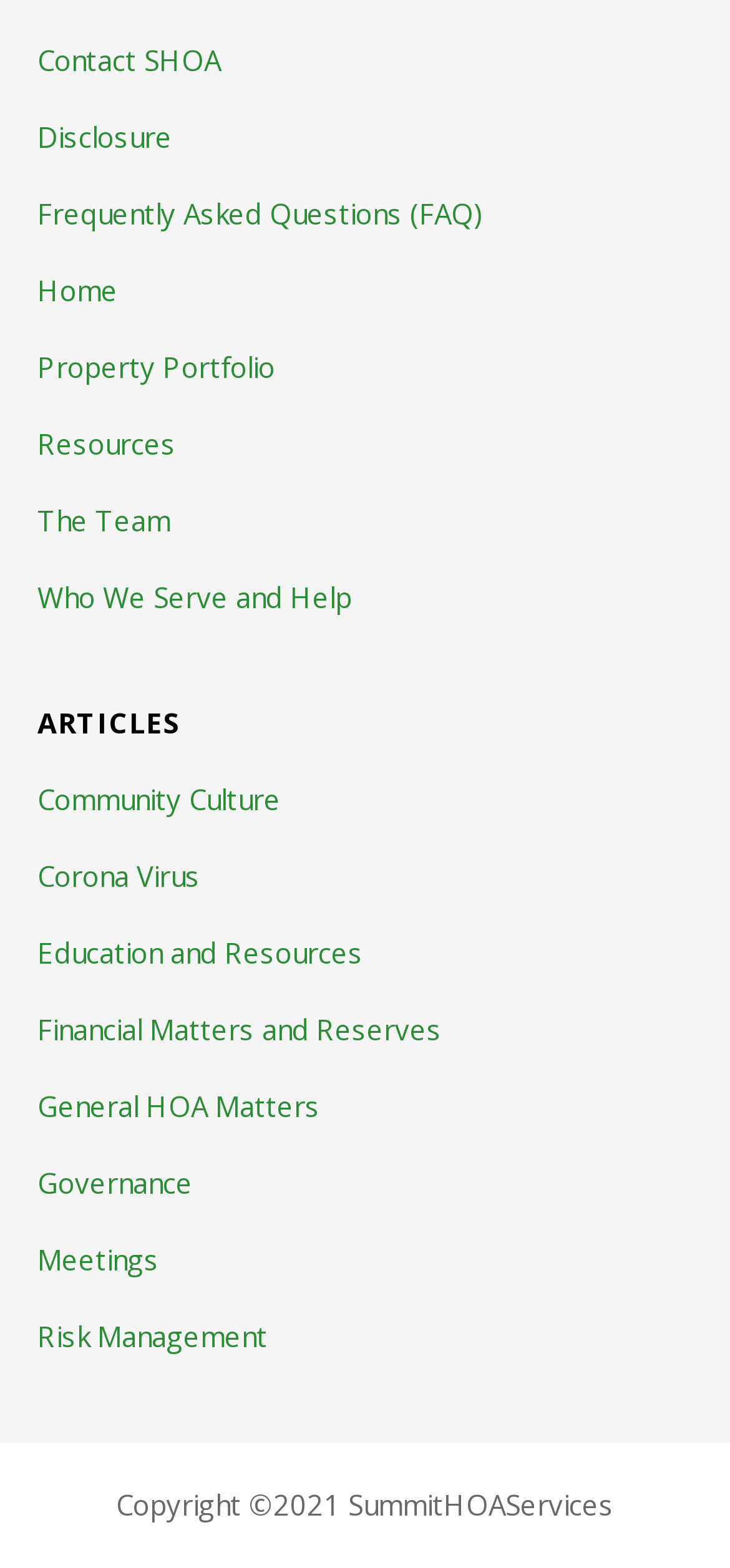Determine the bounding box for the HTML element described here: "Frequently Asked Questions (FAQ)". The coordinates should be given as [left, top, right, bottom] with each number being a float between 0 and 1.

[0.051, 0.113, 0.949, 0.161]